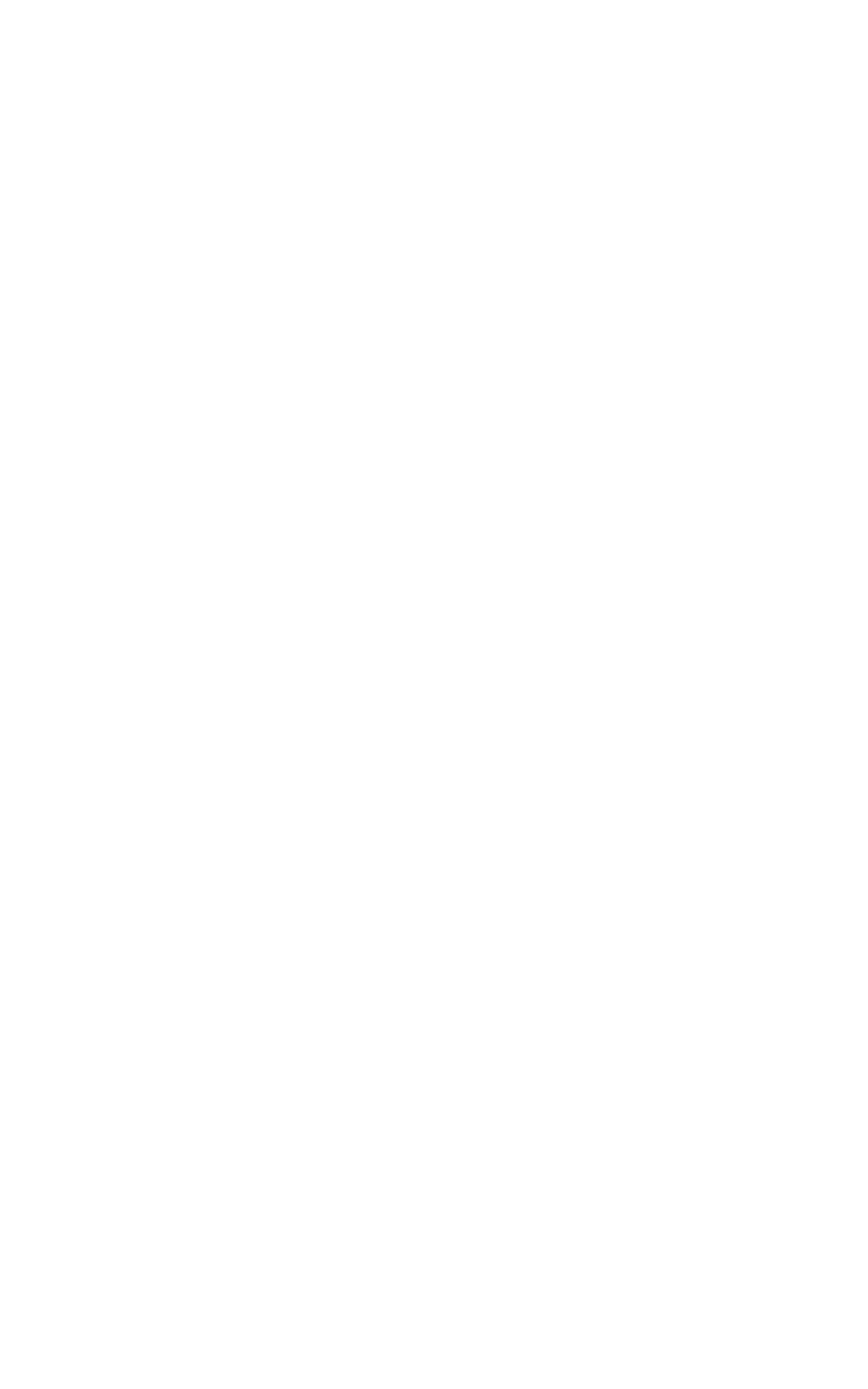Bounding box coordinates are to be given in the format (top-left x, top-left y, bottom-right x, bottom-right y). All values must be floating point numbers between 0 and 1. Provide the bounding box coordinate for the UI element described as: Mail

[0.848, 0.936, 0.925, 0.984]